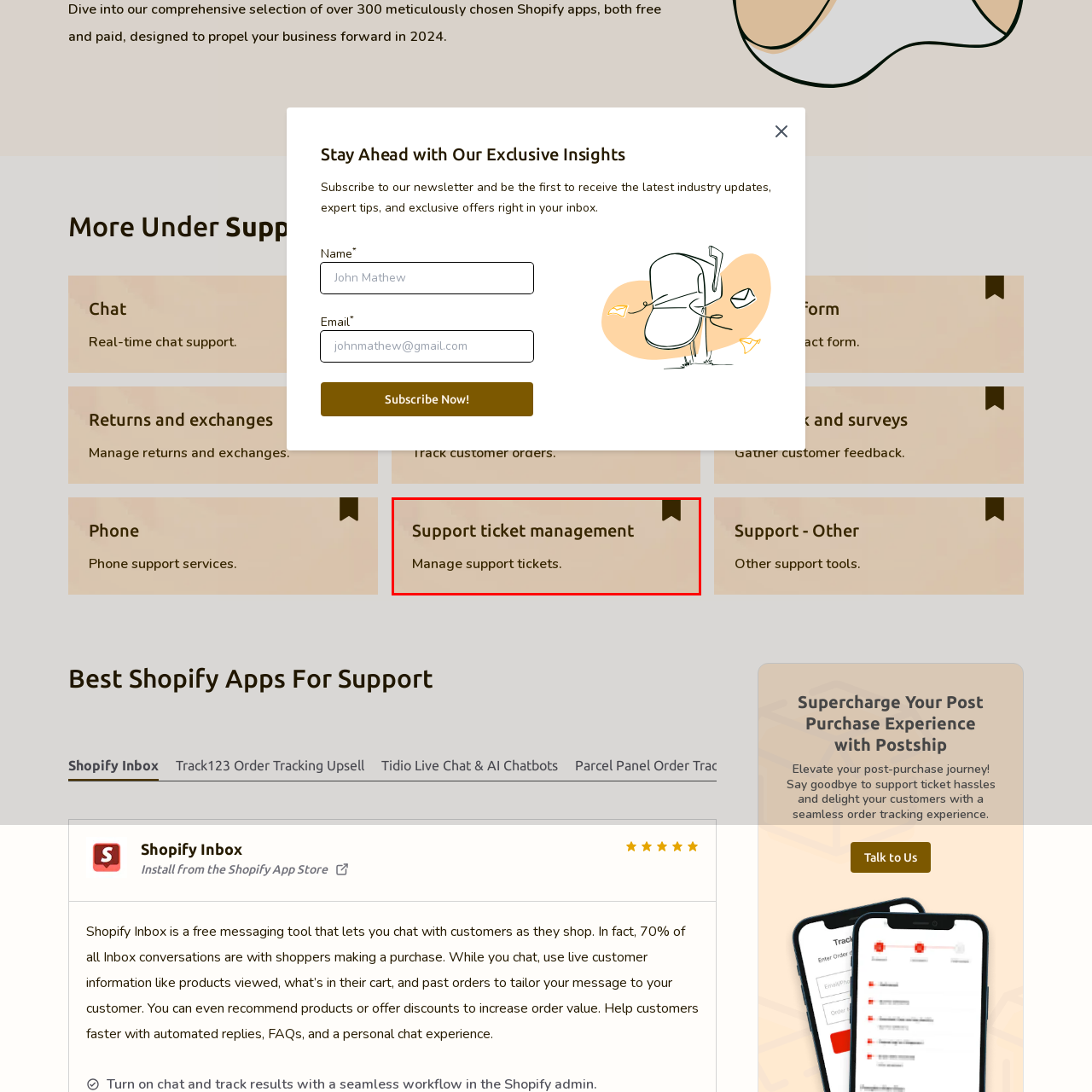What is the goal of the support framework?
Look closely at the image marked with a red bounding box and answer the question with as much detail as possible, drawing from the image.

The support framework is likely aimed at enhancing user experience and ensuring that businesses can effectively address their customers' needs through organized ticket management. This goal is inferred from the description of the service, which emphasizes the importance of efficiently handling customer inquiries and resolving customer issues promptly.